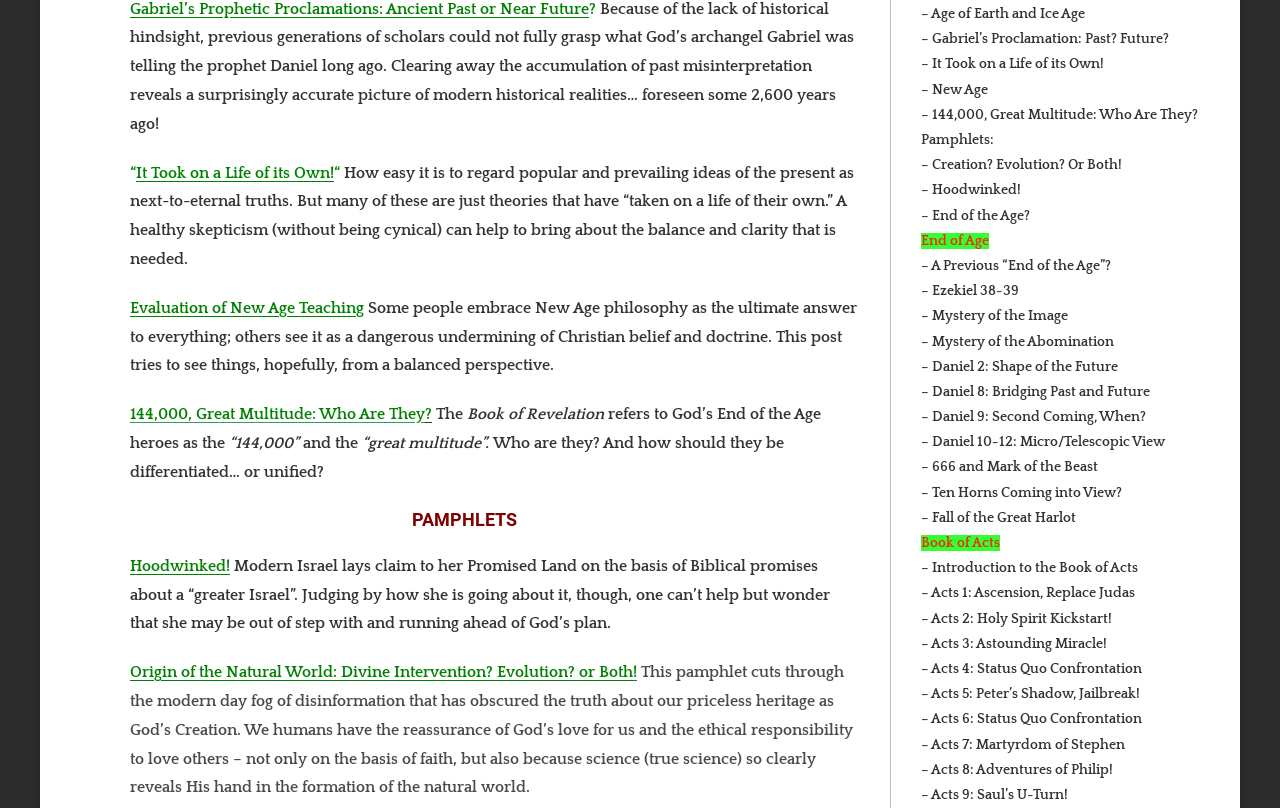Answer the following query with a single word or phrase:
How many links are related to the Book of Acts?

Multiple